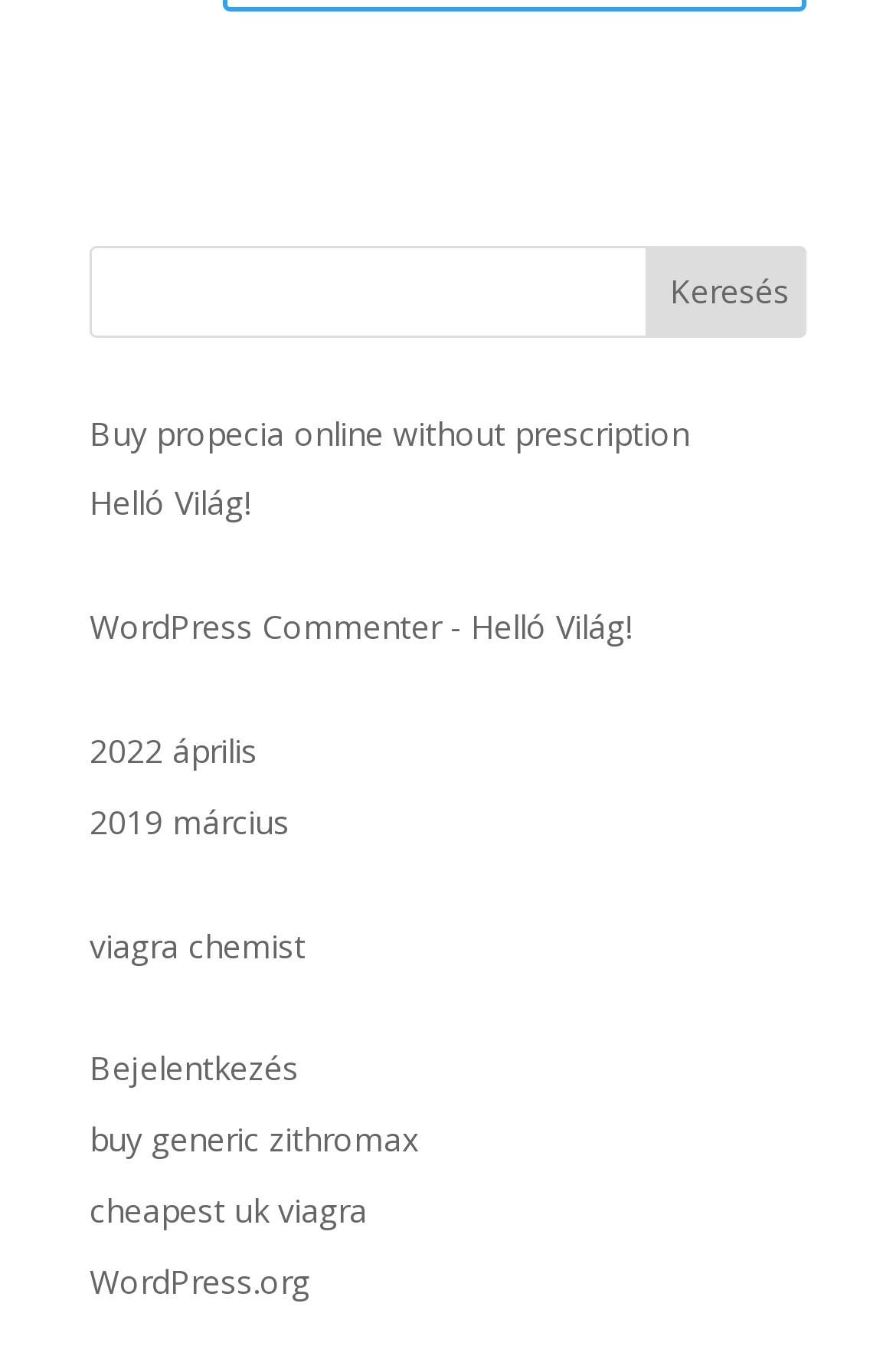What type of content does the webpage contain?
Offer a detailed and exhaustive answer to the question.

The presence of links with dates and titles, such as '2022 április' and 'Helló Világ!', suggests that the webpage contains blog posts or articles.